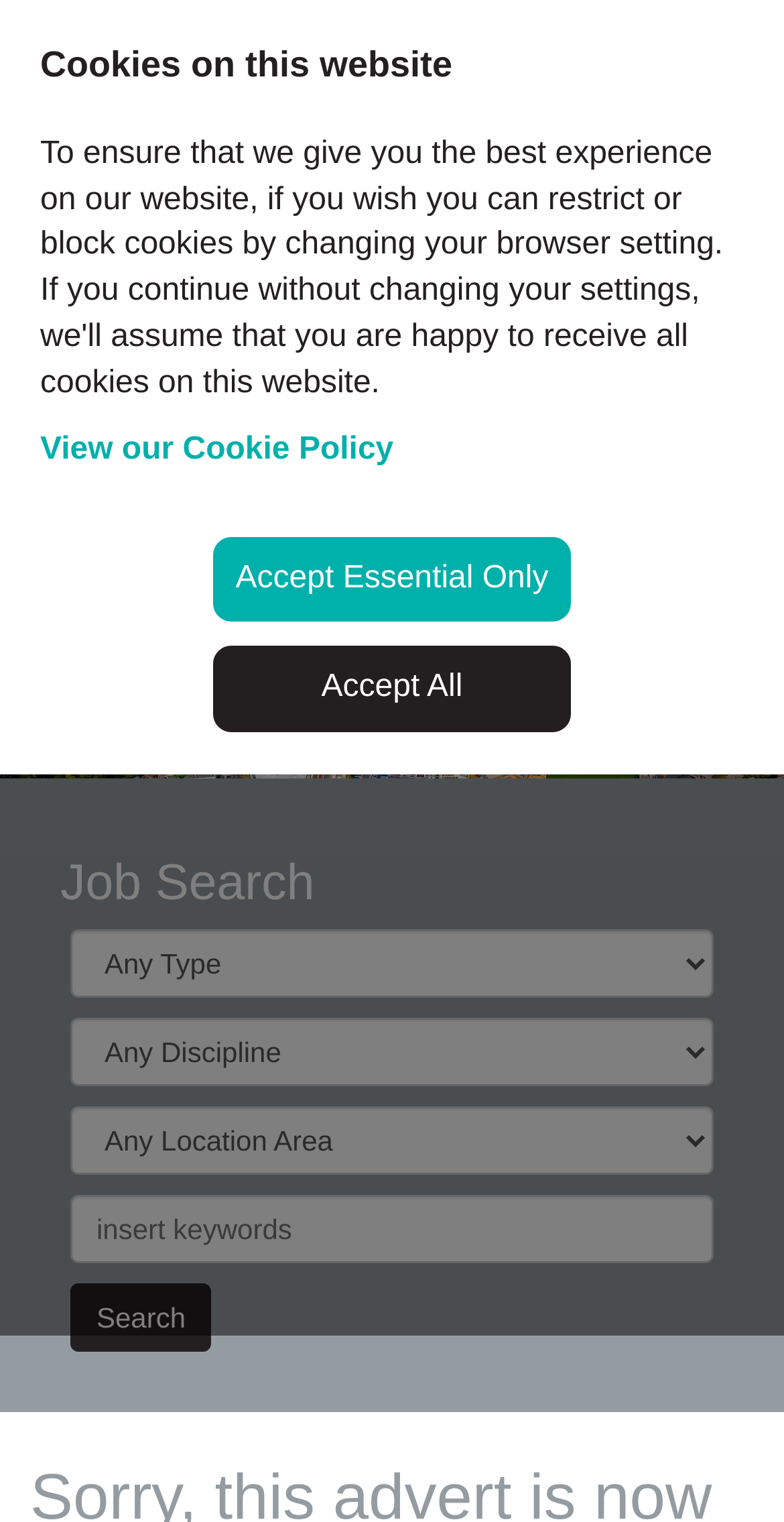What is the purpose of the button with no text?
Please provide a detailed answer to the question.

The button with no text is located next to the 'Menu' link and has a bounding box of [0.815, 0.307, 0.923, 0.349]. Its purpose is likely to submit a form, as it is a common convention in web design.